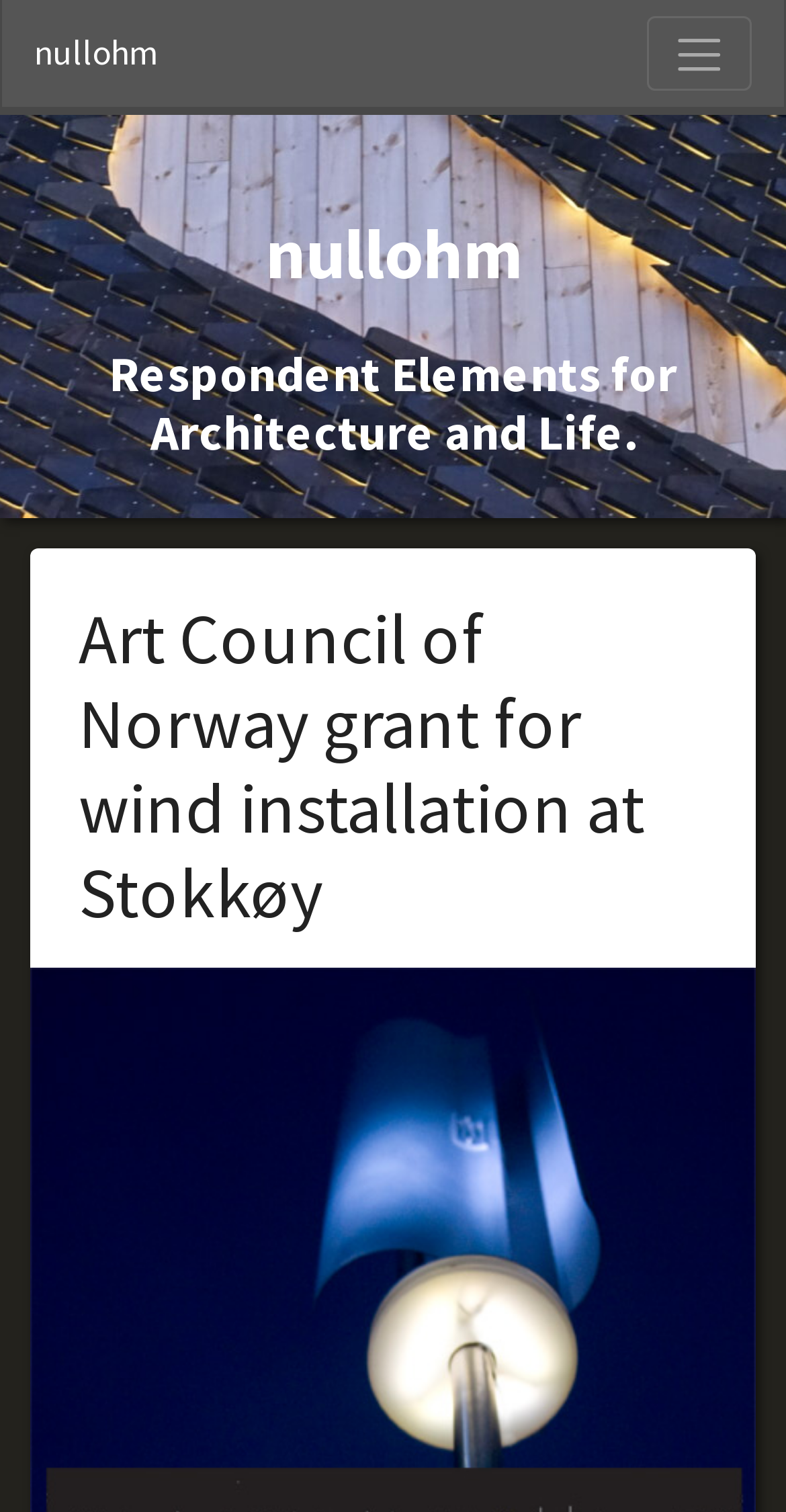Identify the bounding box coordinates for the UI element described by the following text: "nullohm". Provide the coordinates as four float numbers between 0 and 1, in the format [left, top, right, bottom].

[0.044, 0.011, 0.2, 0.06]